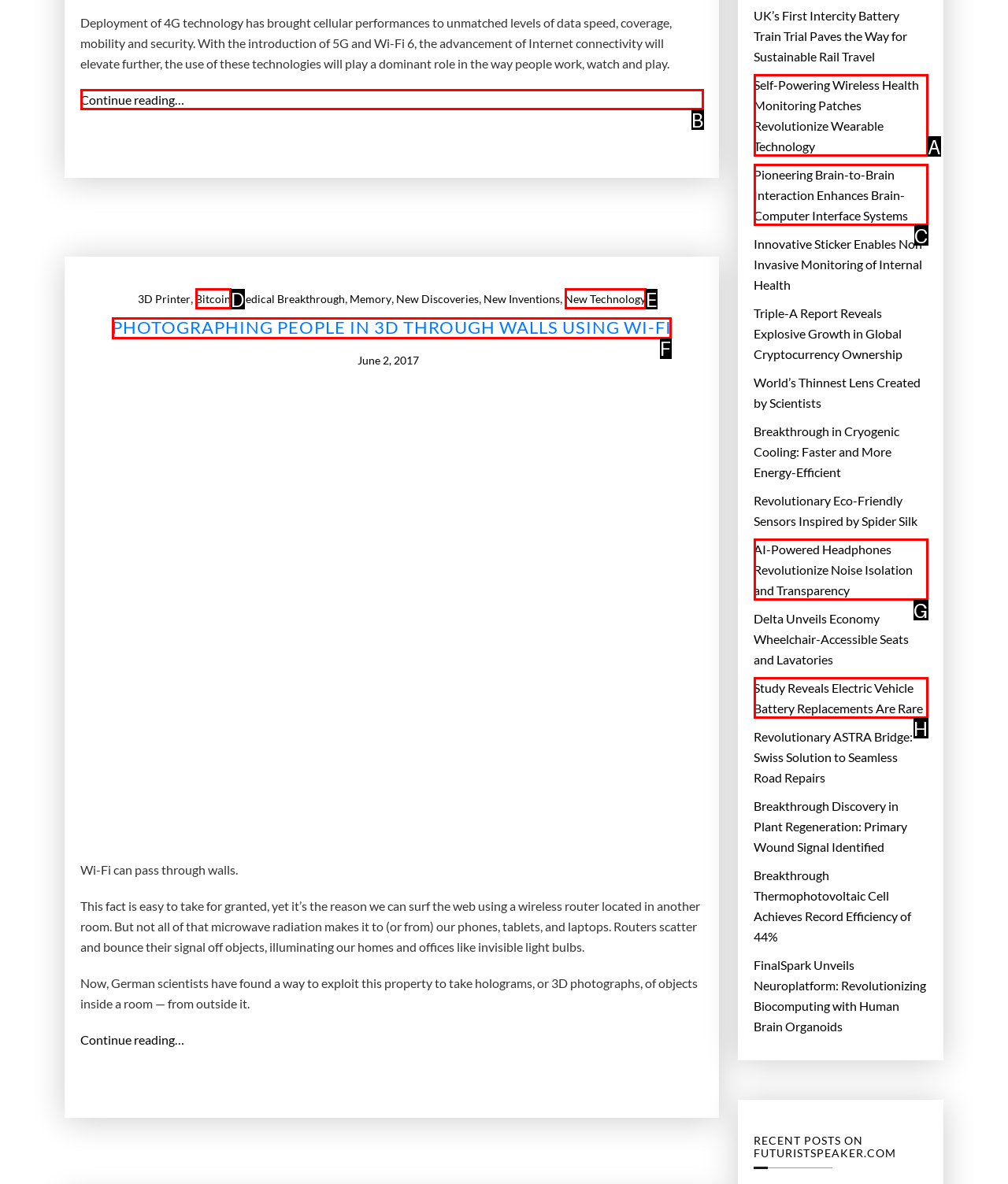Please indicate which HTML element should be clicked to fulfill the following task: Learn about photographing people in 3D through walls using Wi-Fi. Provide the letter of the selected option.

F